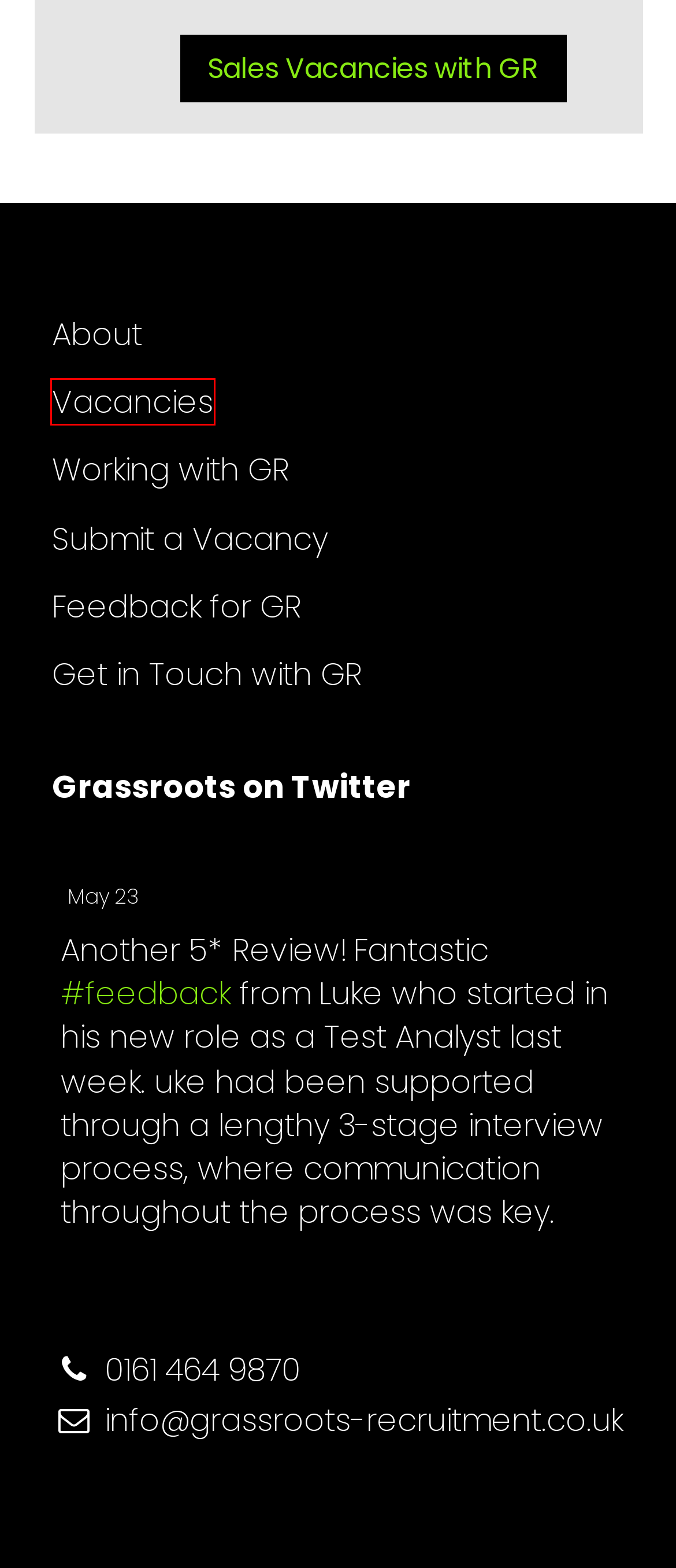Given a screenshot of a webpage featuring a red bounding box, identify the best matching webpage description for the new page after the element within the red box is clicked. Here are the options:
A. Instilled Website design and branding agency
B. Submit a Vacancy - Grassroots Recruitment
C. Recruitment Agency | Grassroots Recruitment - Sales & IT Recruitment
D. Contact Grassroots Recruitment | Get in touch with the GR Team
E. Sales & IT Recruitment Agency | Grassroots Recruitment
F. Feedback for Grassroots Recruitment - Grassroots Recruitment
G. Vacancies in Stockport
H. Sales Vacancies with GR Archives - Grassroots Recruitment

G